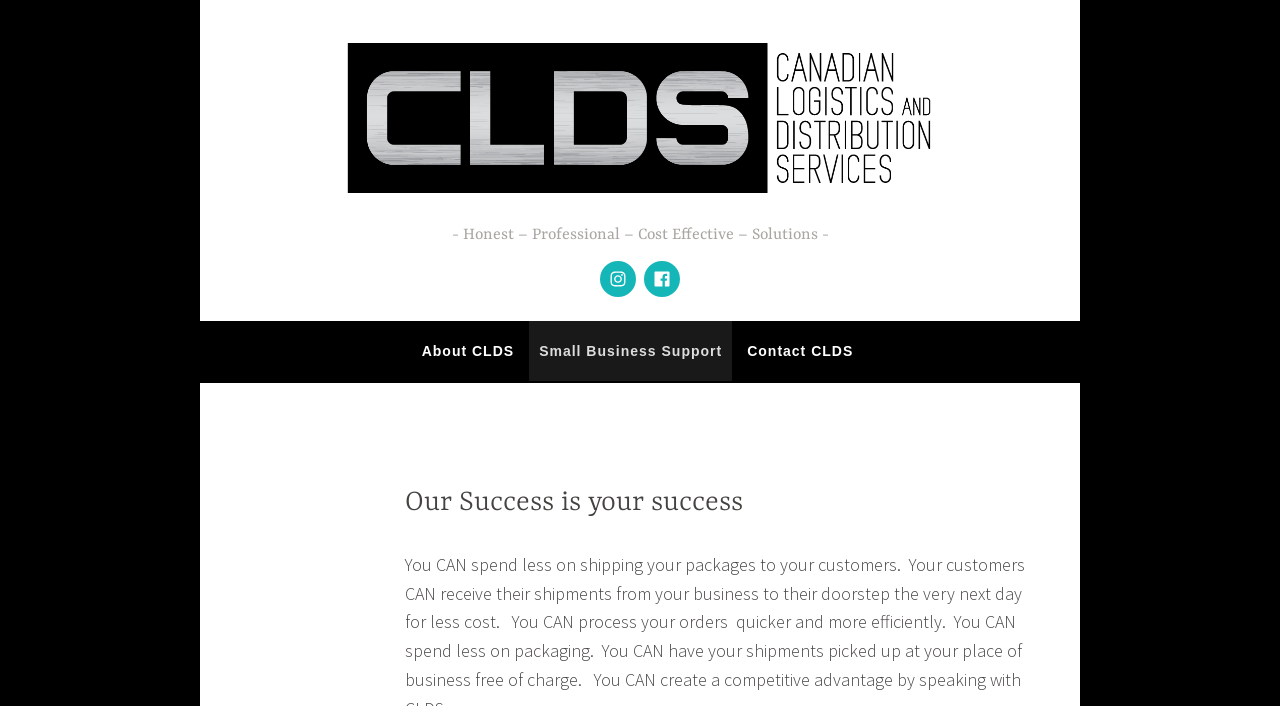What is the company's slogan?
Respond with a short answer, either a single word or a phrase, based on the image.

Honest – Professional – Cost Effective – Solutions